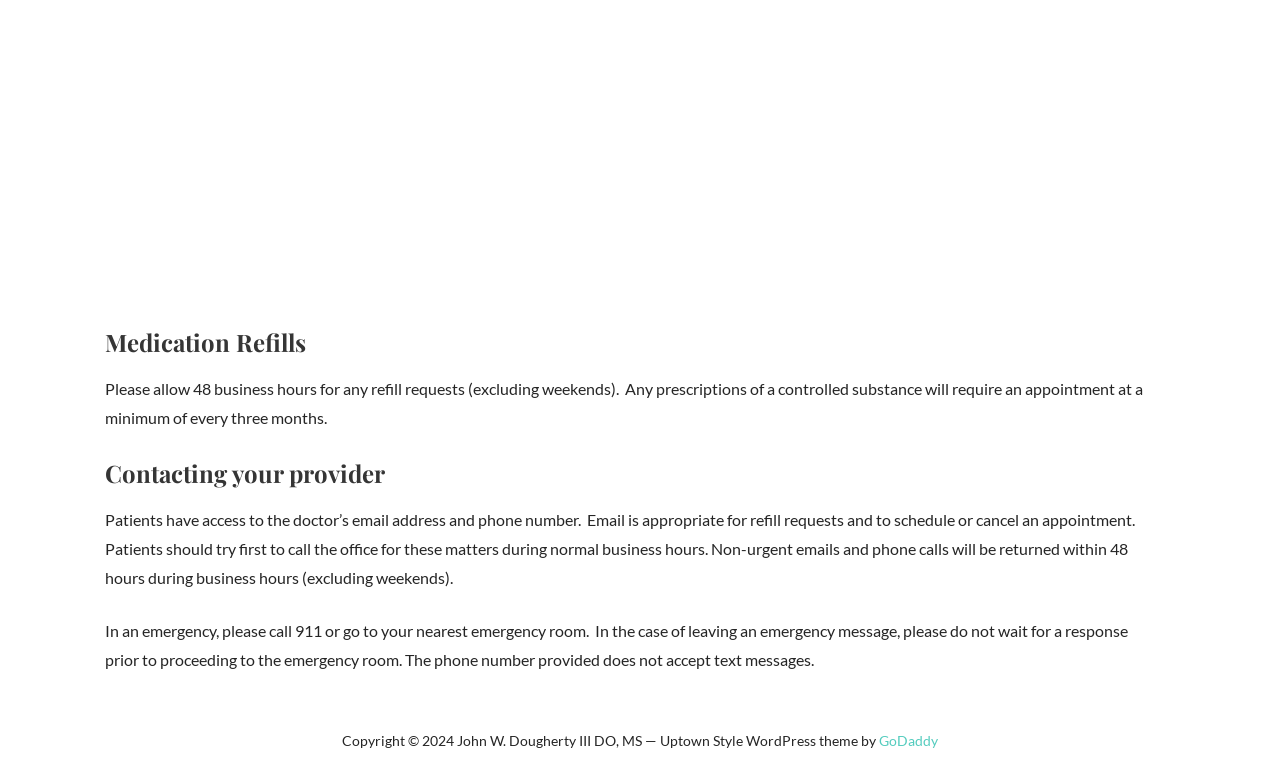Please provide a short answer using a single word or phrase for the question:
Who is the copyright holder of this website?

John W. Dougherty III DO, MS